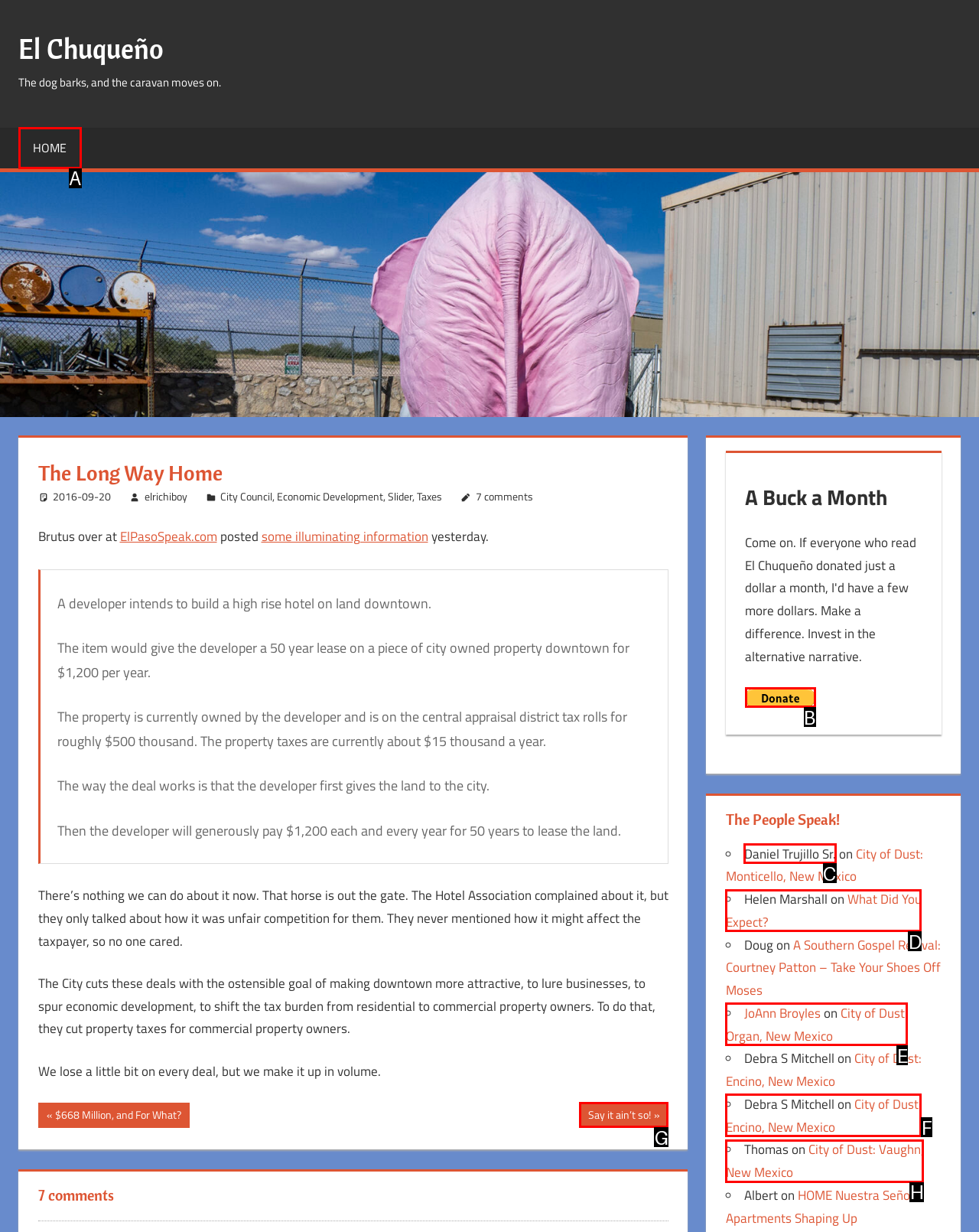Select the option I need to click to accomplish this task: Read the comment by Daniel Trujillo Sr.
Provide the letter of the selected choice from the given options.

C